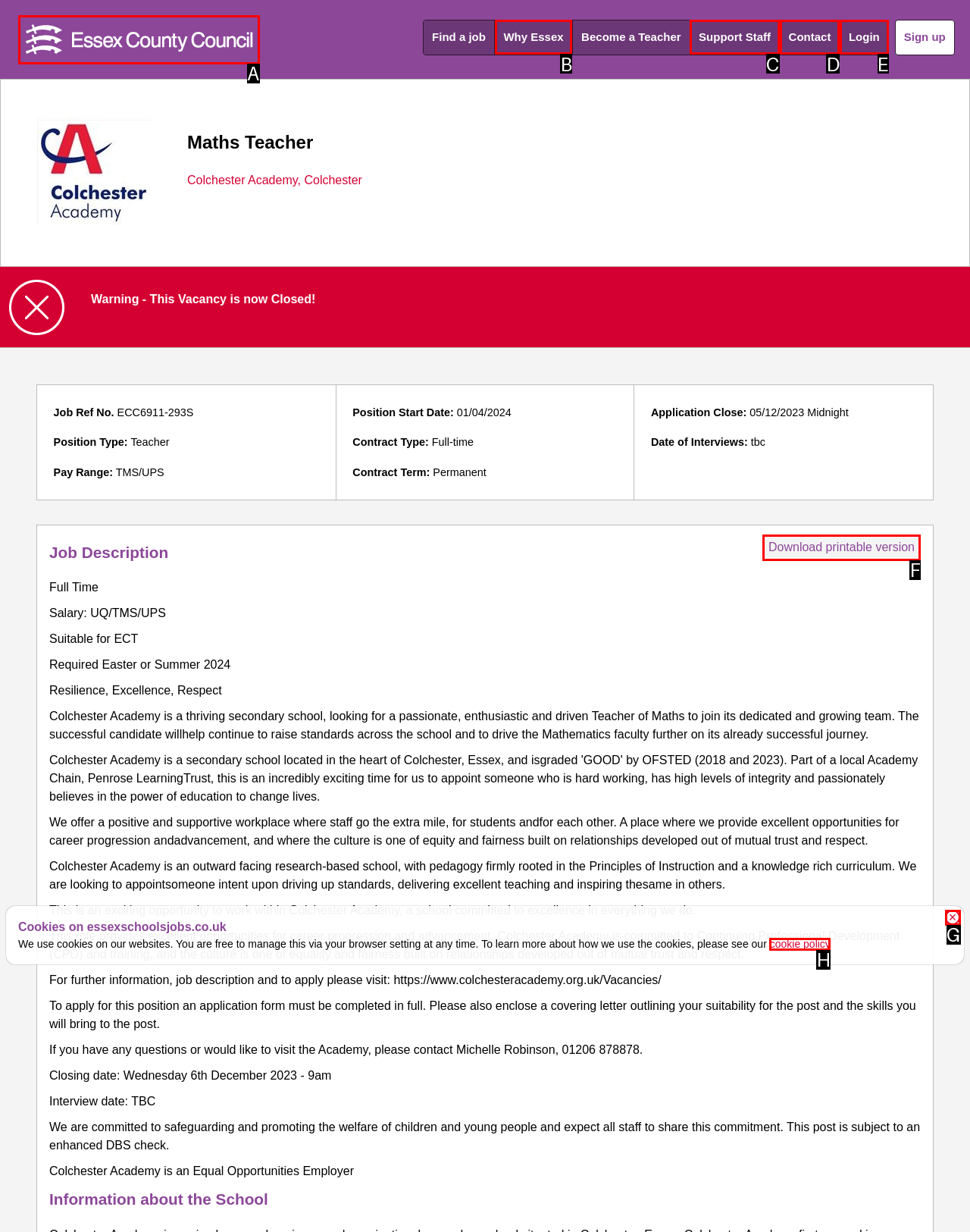Choose the letter that corresponds to the correct button to accomplish the task: Click the 'Download printable version' link
Reply with the letter of the correct selection only.

F